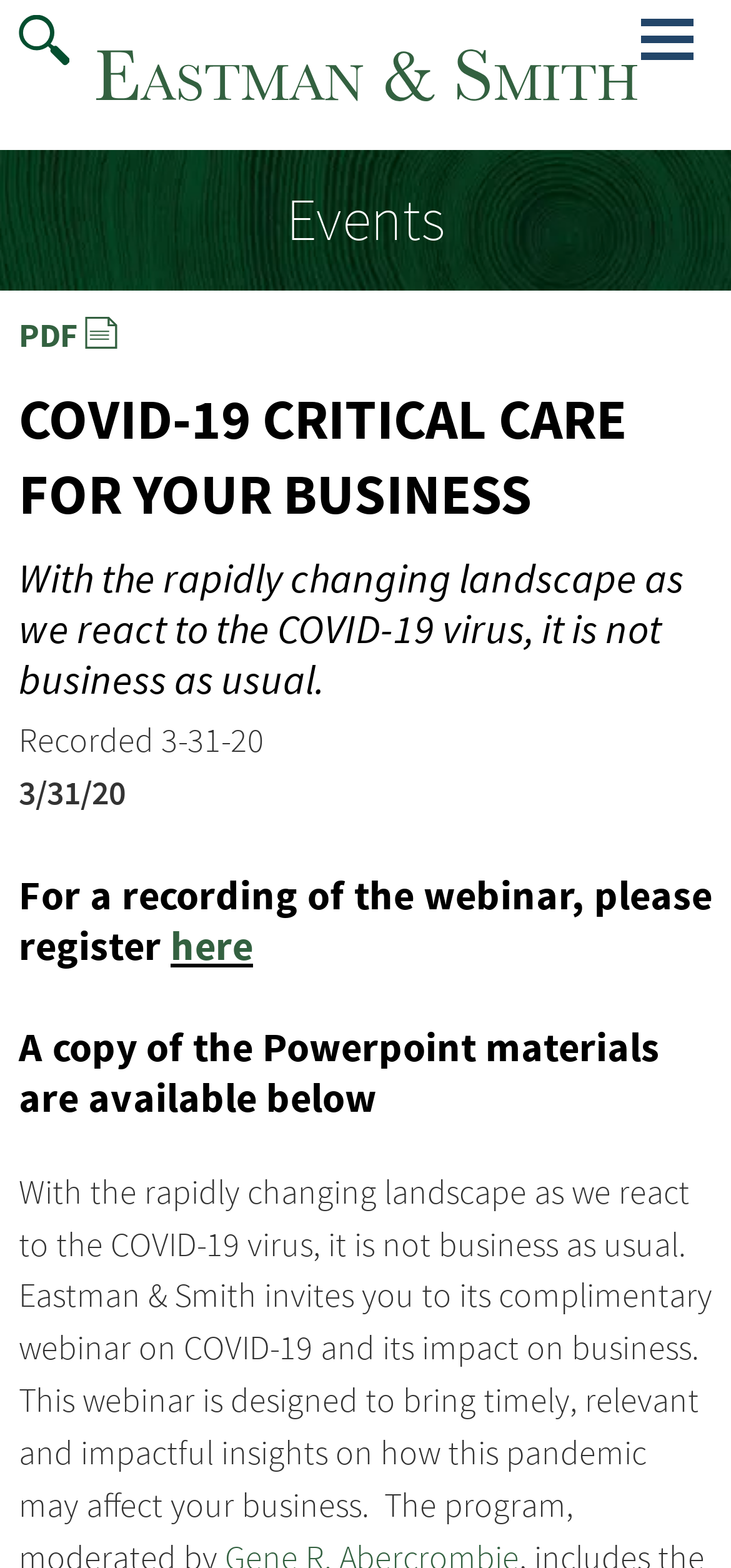Calculate the bounding box coordinates of the UI element given the description: "parent_node: Jump To Content".

[0.026, 0.01, 0.095, 0.051]